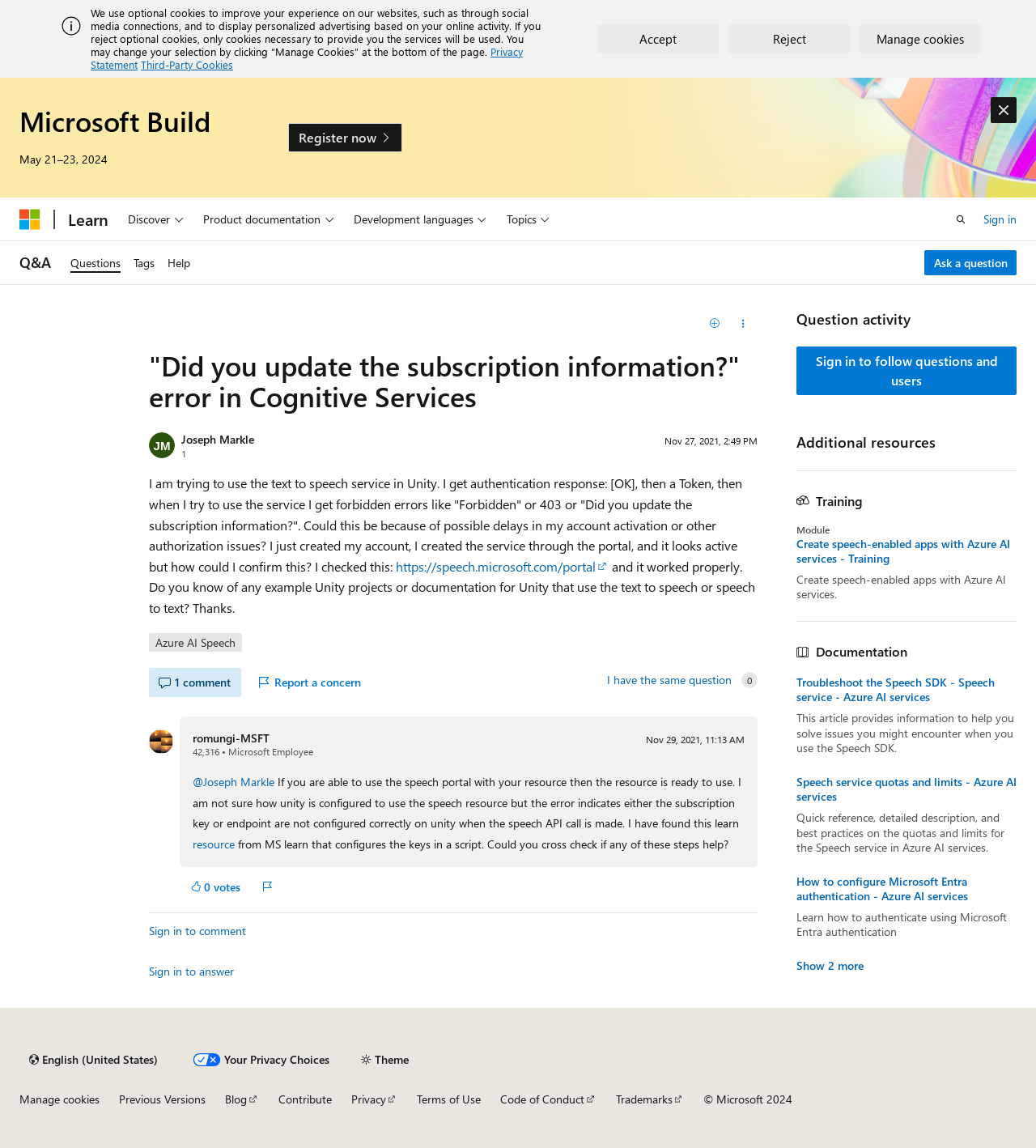Who asked the question on Cognitive Services?
Provide a detailed answer to the question using information from the image.

The question was asked by Joseph Markle, as mentioned in the question description on the webpage, along with the reputation points and the date of posting.